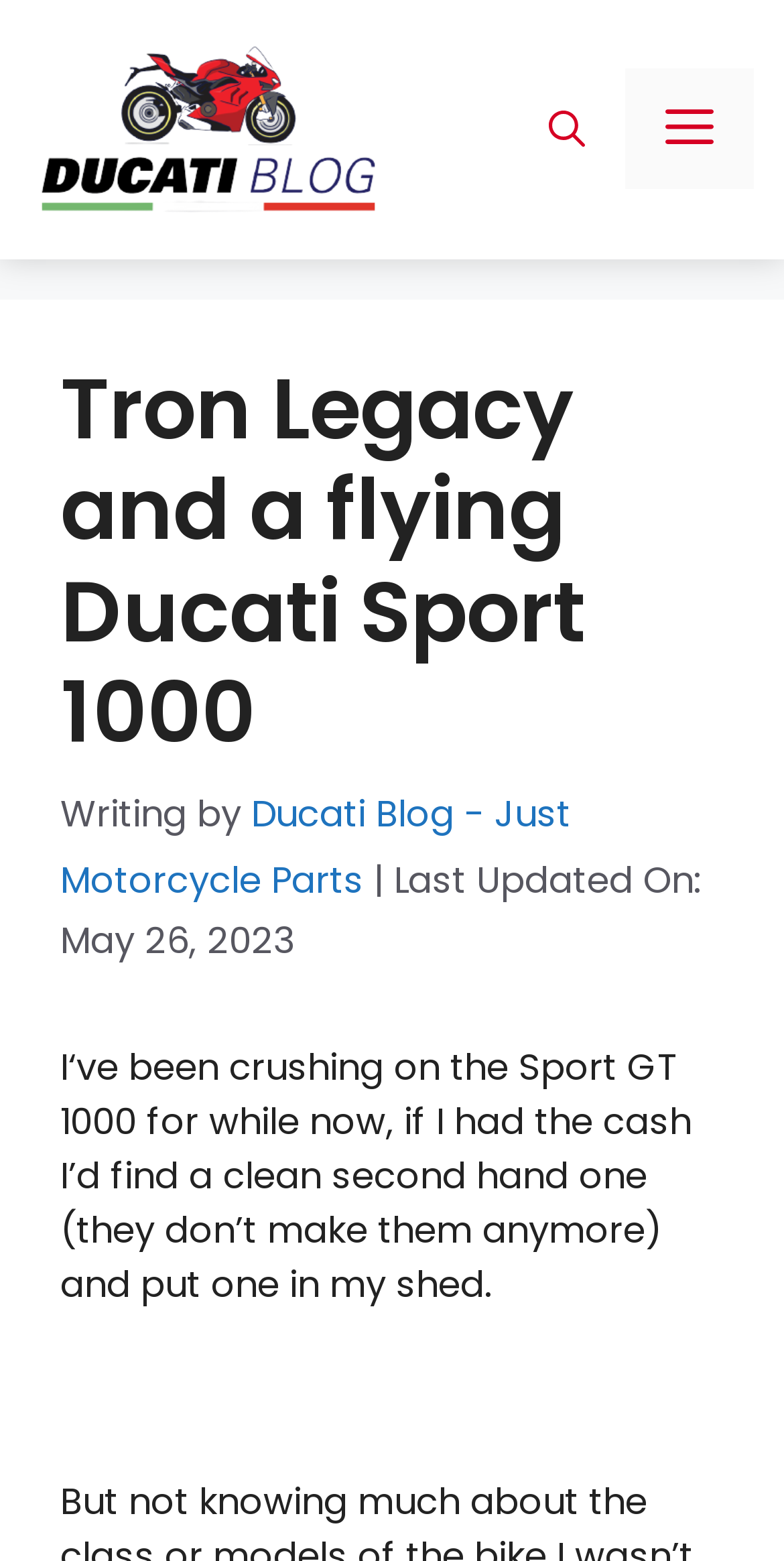Provide the bounding box coordinates for the UI element that is described as: "Menu".

[0.797, 0.044, 0.962, 0.122]